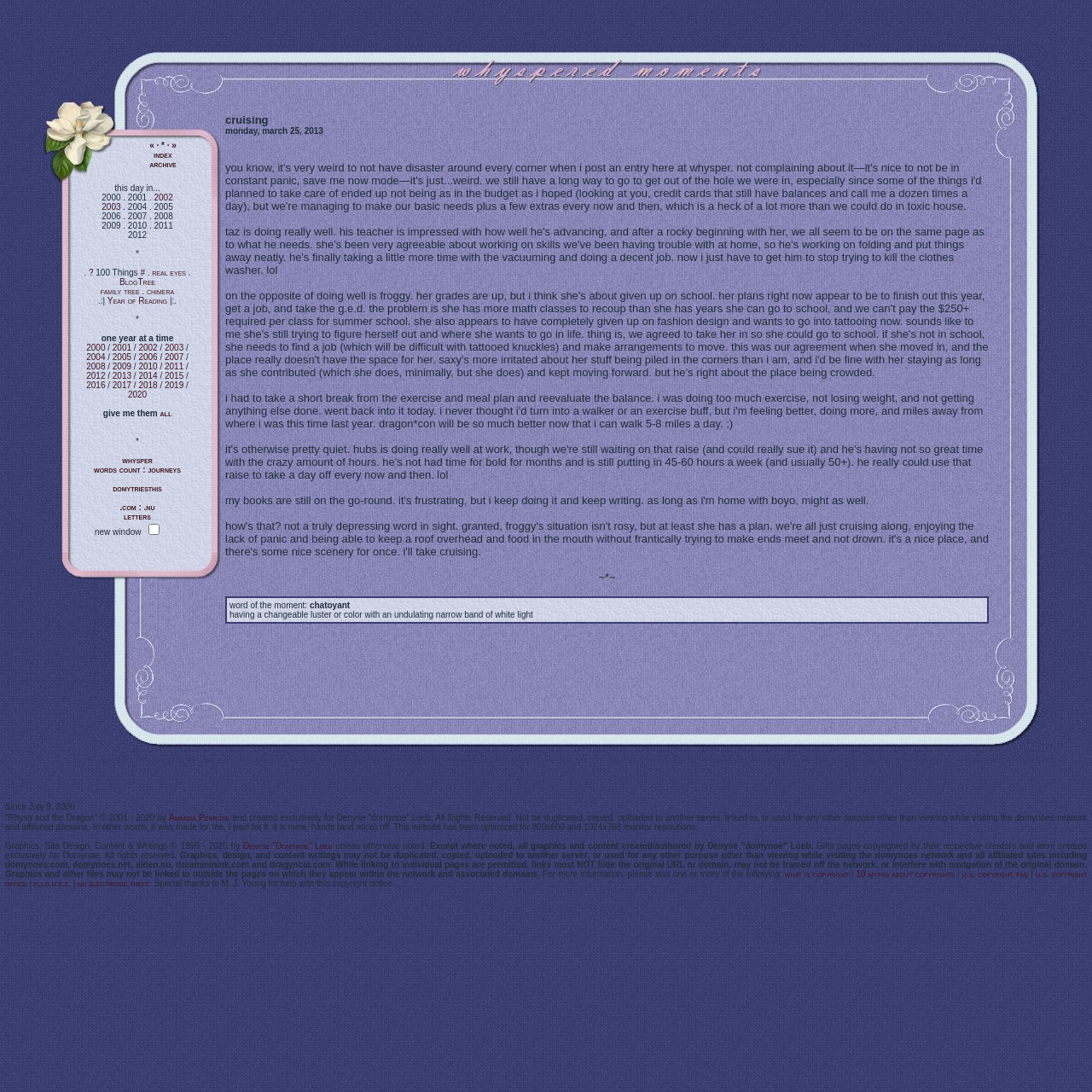What is the author's current mood?
Refer to the screenshot and deliver a thorough answer to the question presented.

The author mentions that 'it's otherwise pretty quiet' and 'we're all just cruising along, enjoying the lack of panic and being able to keep a roof overhead and food in the mouth without frantically trying to make ends meet and not drown.' This suggests that the author is not feeling depressed or overwhelmed.